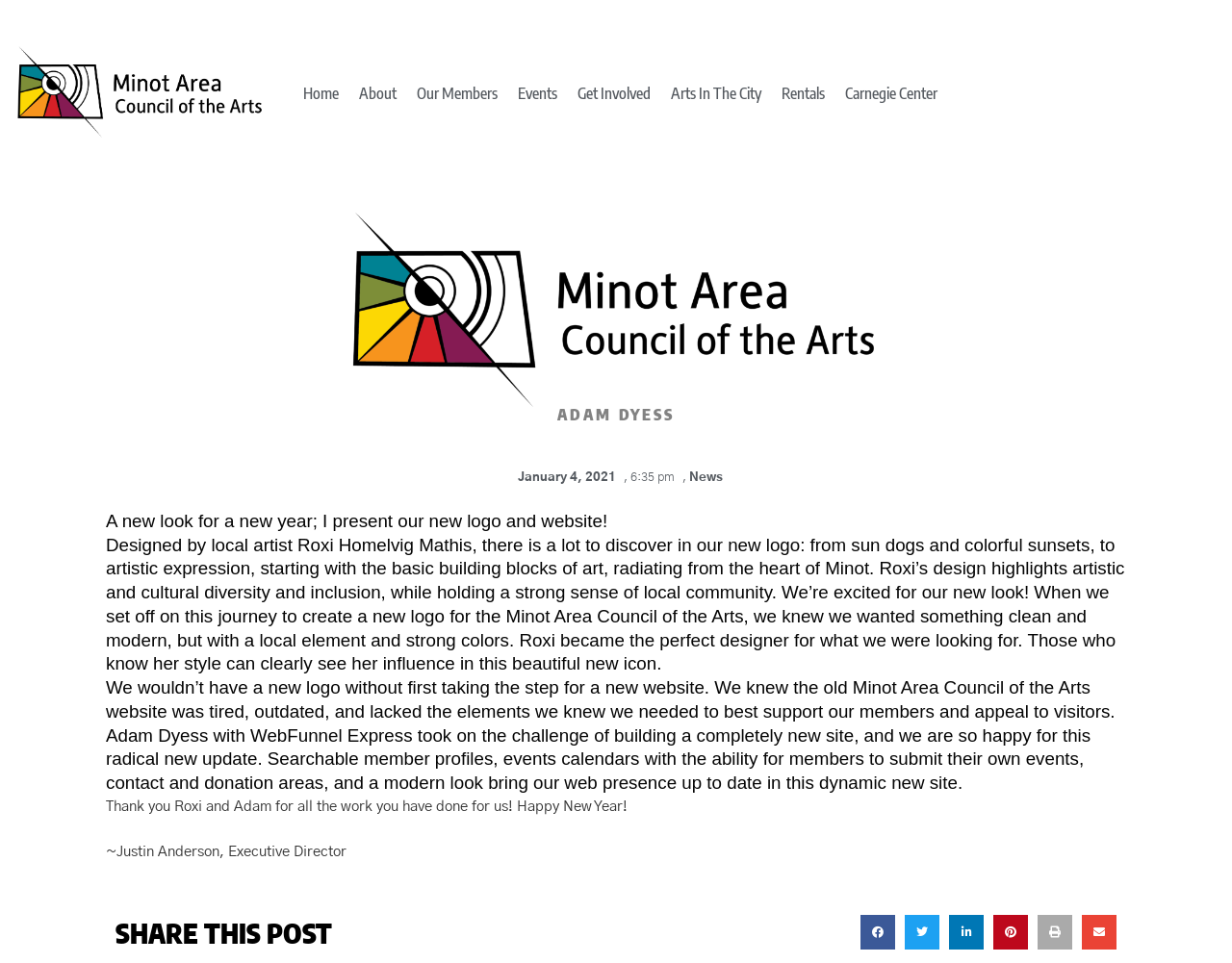Determine the coordinates of the bounding box for the clickable area needed to execute this instruction: "Share this post on Facebook".

[0.698, 0.95, 0.727, 0.986]